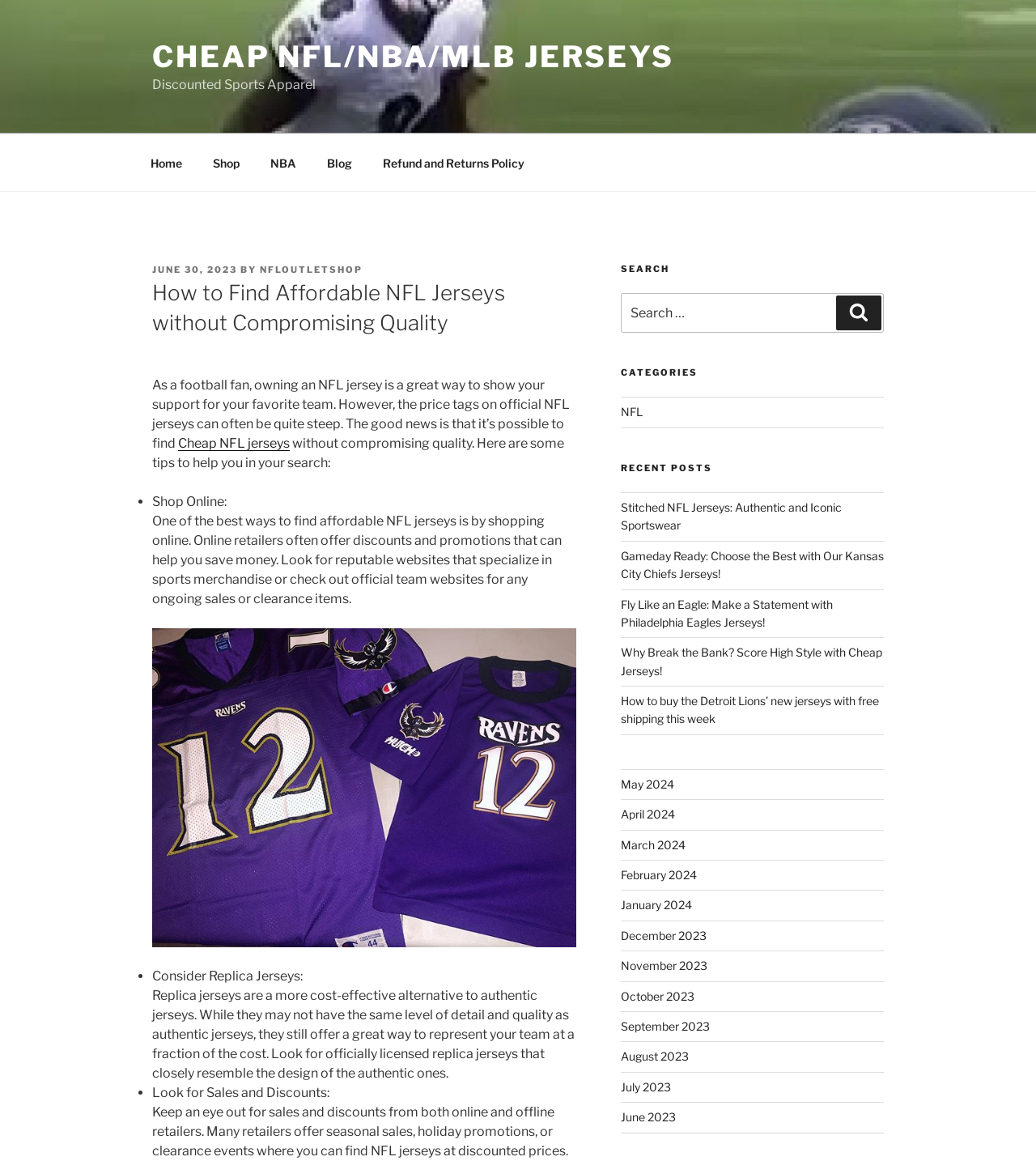Identify the bounding box coordinates of the area that should be clicked in order to complete the given instruction: "Check the 'Recent Posts'". The bounding box coordinates should be four float numbers between 0 and 1, i.e., [left, top, right, bottom].

[0.599, 0.424, 0.853, 0.633]